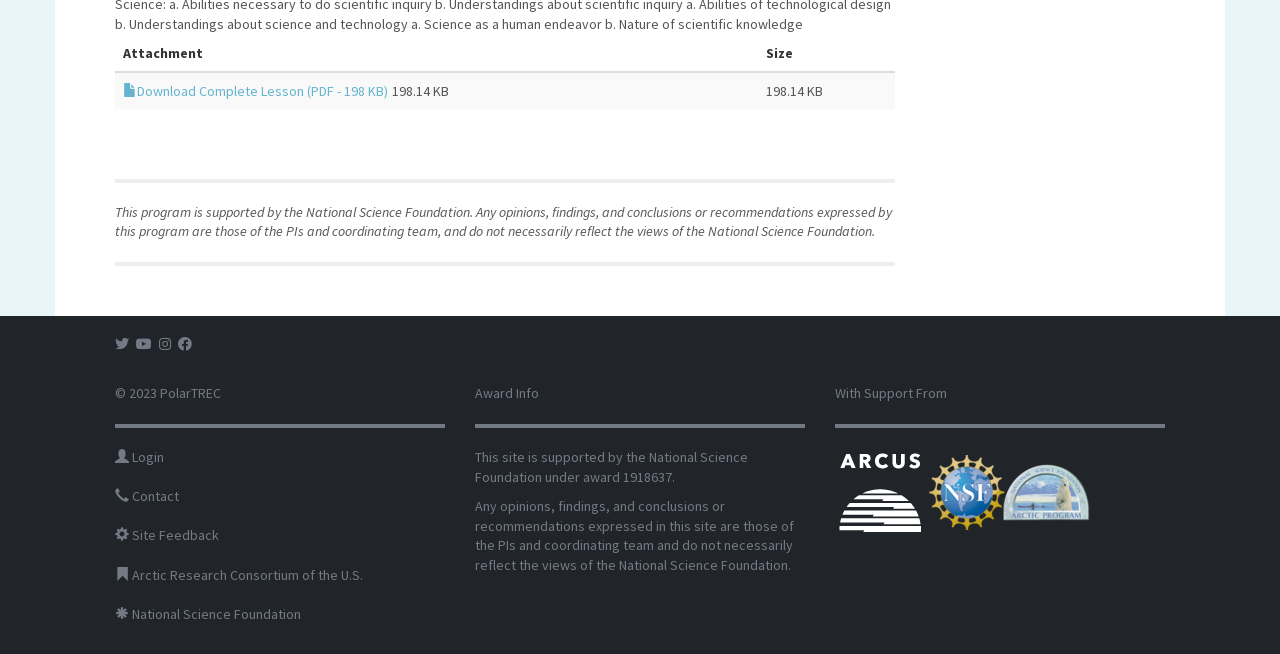Find the bounding box coordinates for the area that should be clicked to accomplish the instruction: "View the ARCUS website".

[0.652, 0.738, 0.723, 0.765]